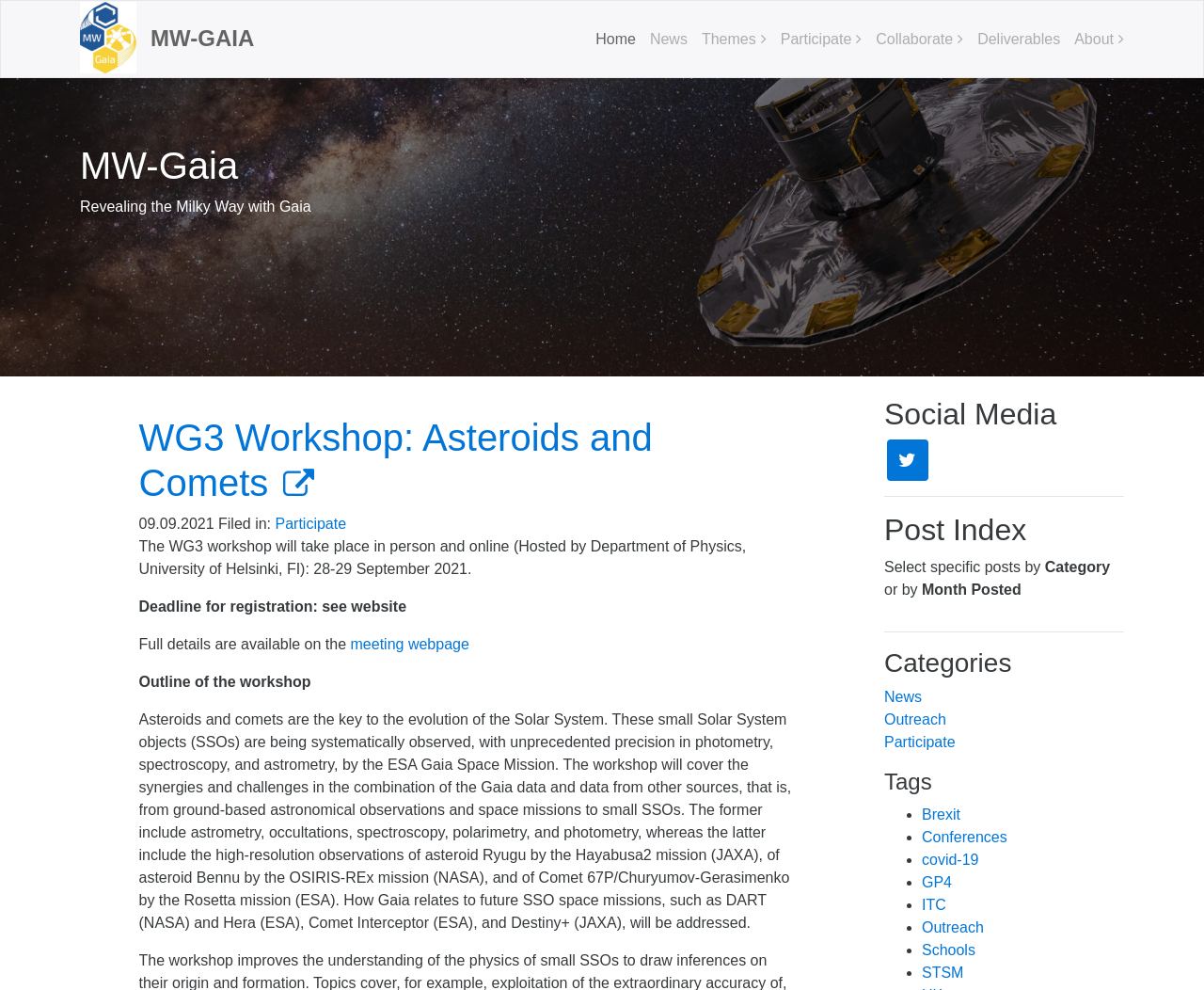Determine the bounding box coordinates of the element that should be clicked to execute the following command: "View the 'WG3 Workshop: Asteroids and Comets' details".

[0.115, 0.419, 0.662, 0.51]